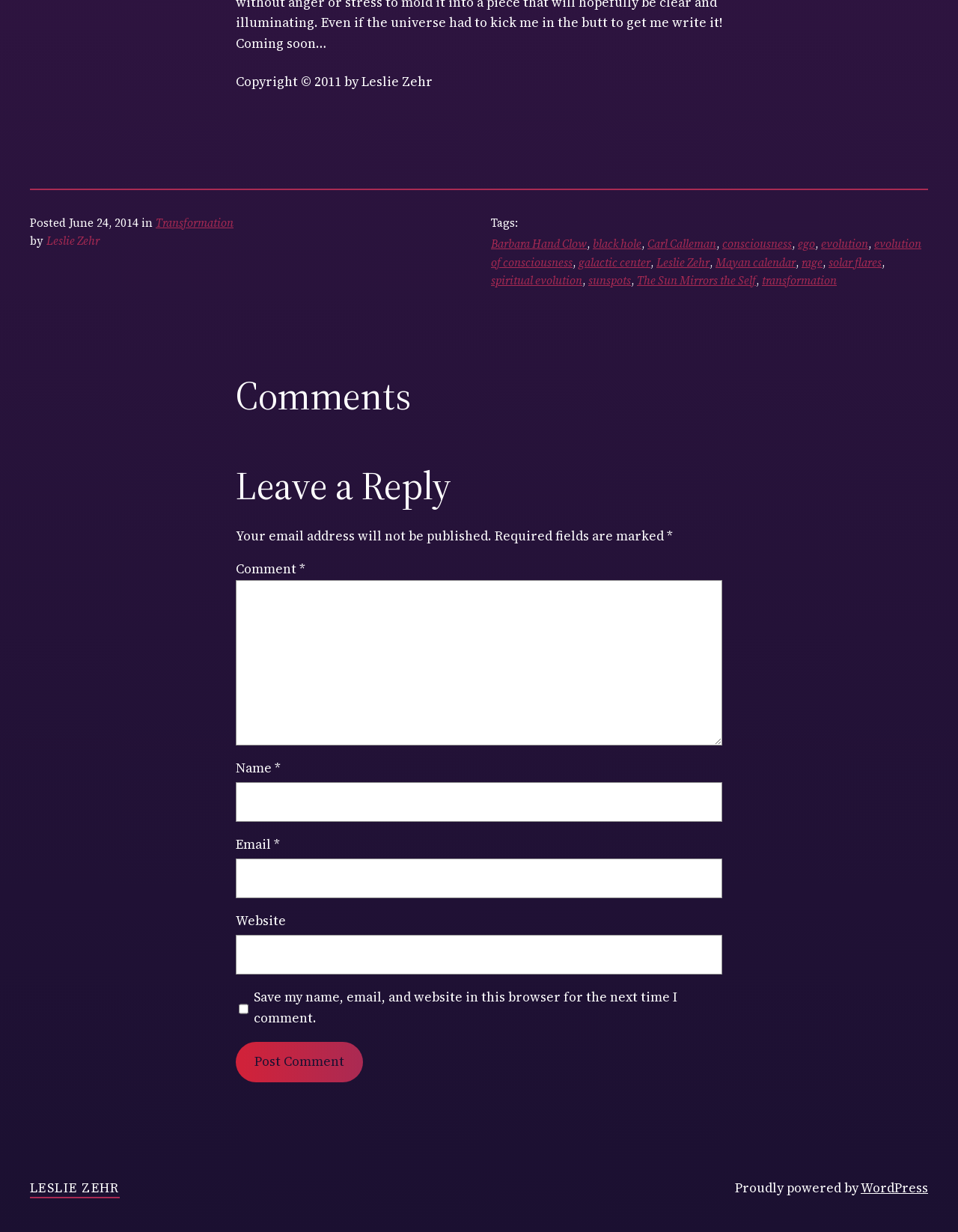Can you find the bounding box coordinates for the UI element given this description: "solar flares"? Provide the coordinates as four float numbers between 0 and 1: [left, top, right, bottom].

[0.865, 0.206, 0.92, 0.219]